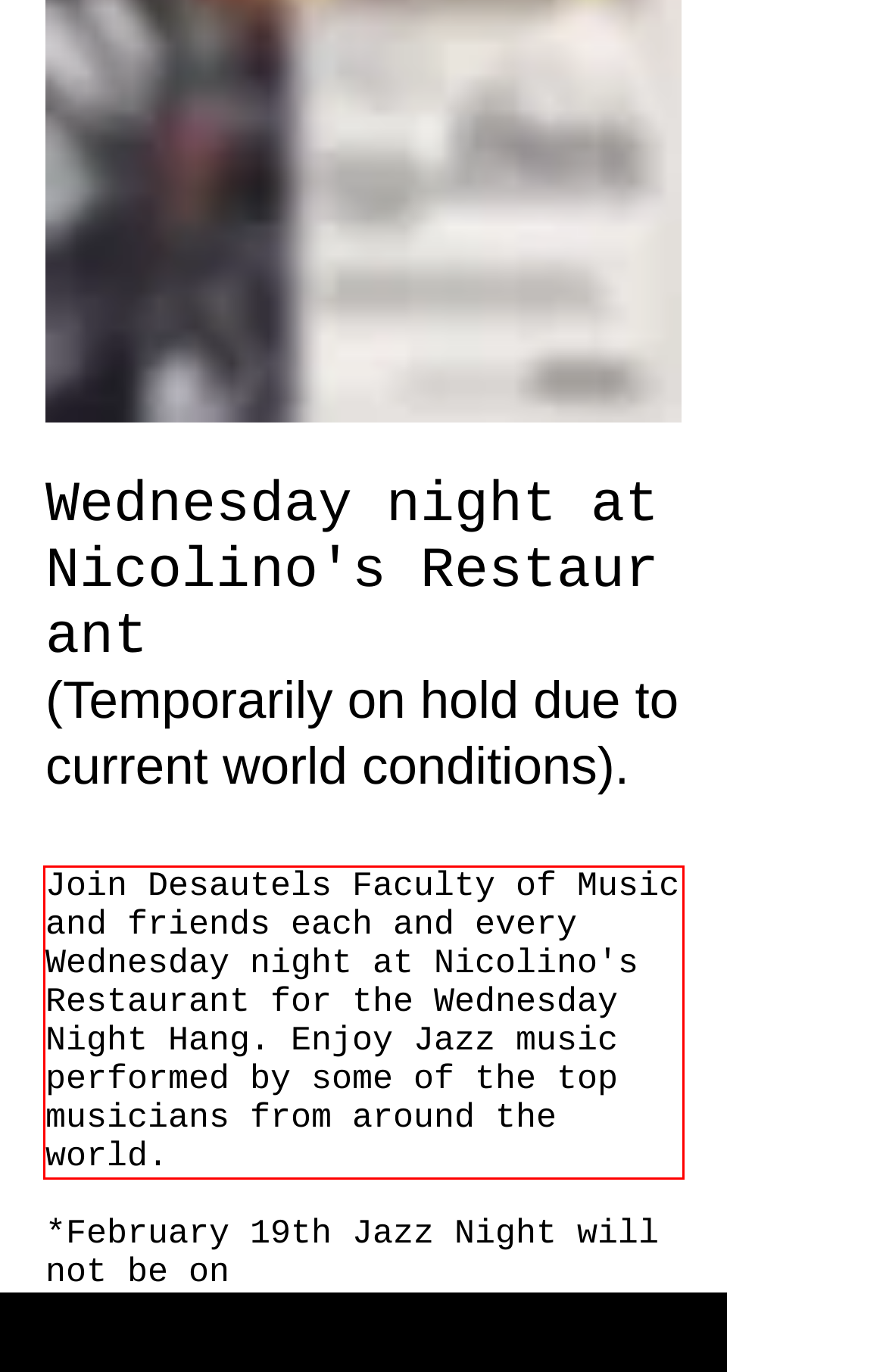Review the webpage screenshot provided, and perform OCR to extract the text from the red bounding box.

Join Desautels Faculty of Music and friends each and every Wednesday night at Nicolino's Restaurant for the Wednesday Night Hang. Enjoy Jazz music performed by some of the top musicians from around the world.